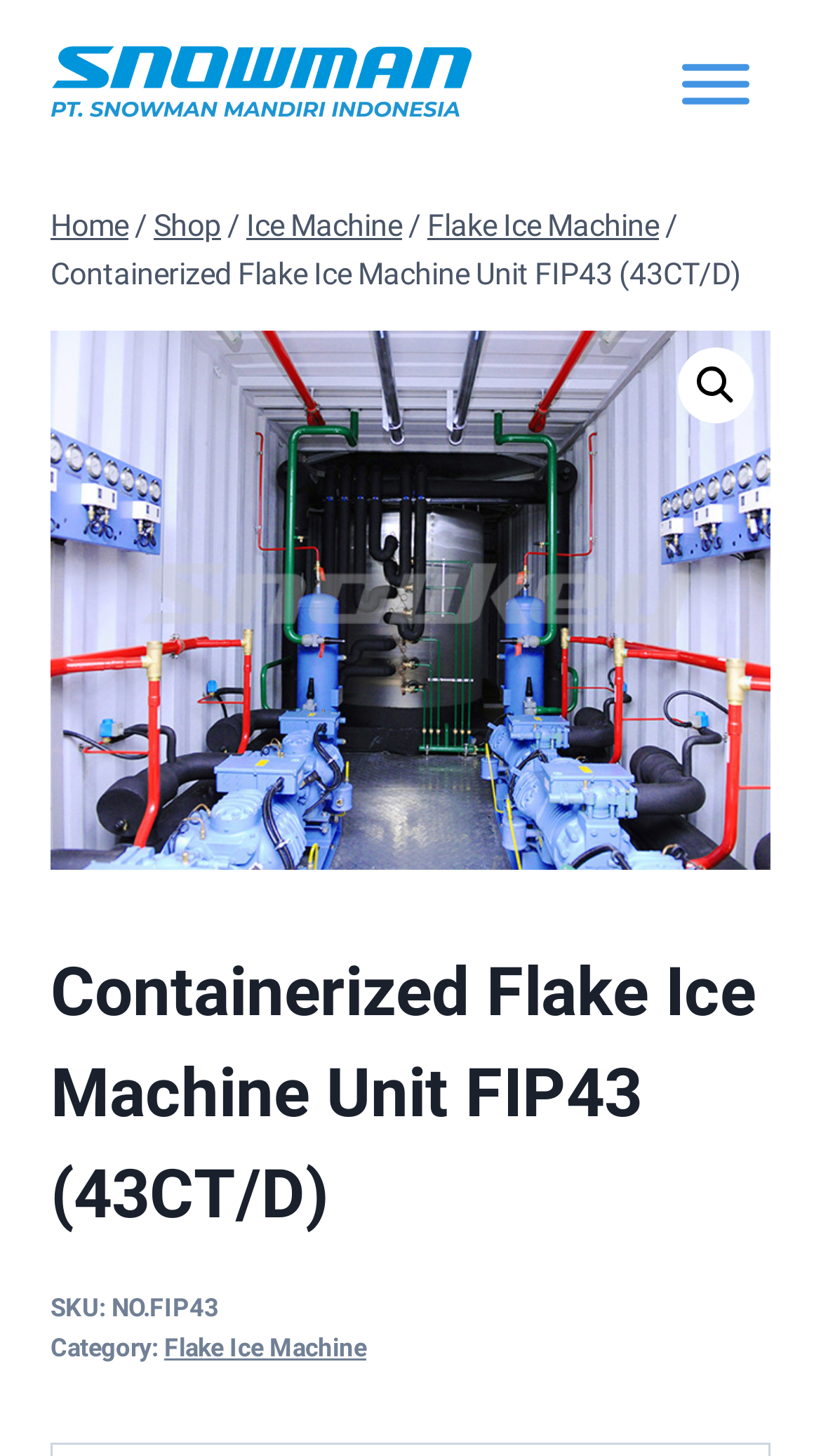Locate the bounding box of the UI element based on this description: "Flake Ice Machine". Provide four float numbers between 0 and 1 as [left, top, right, bottom].

[0.2, 0.916, 0.446, 0.937]